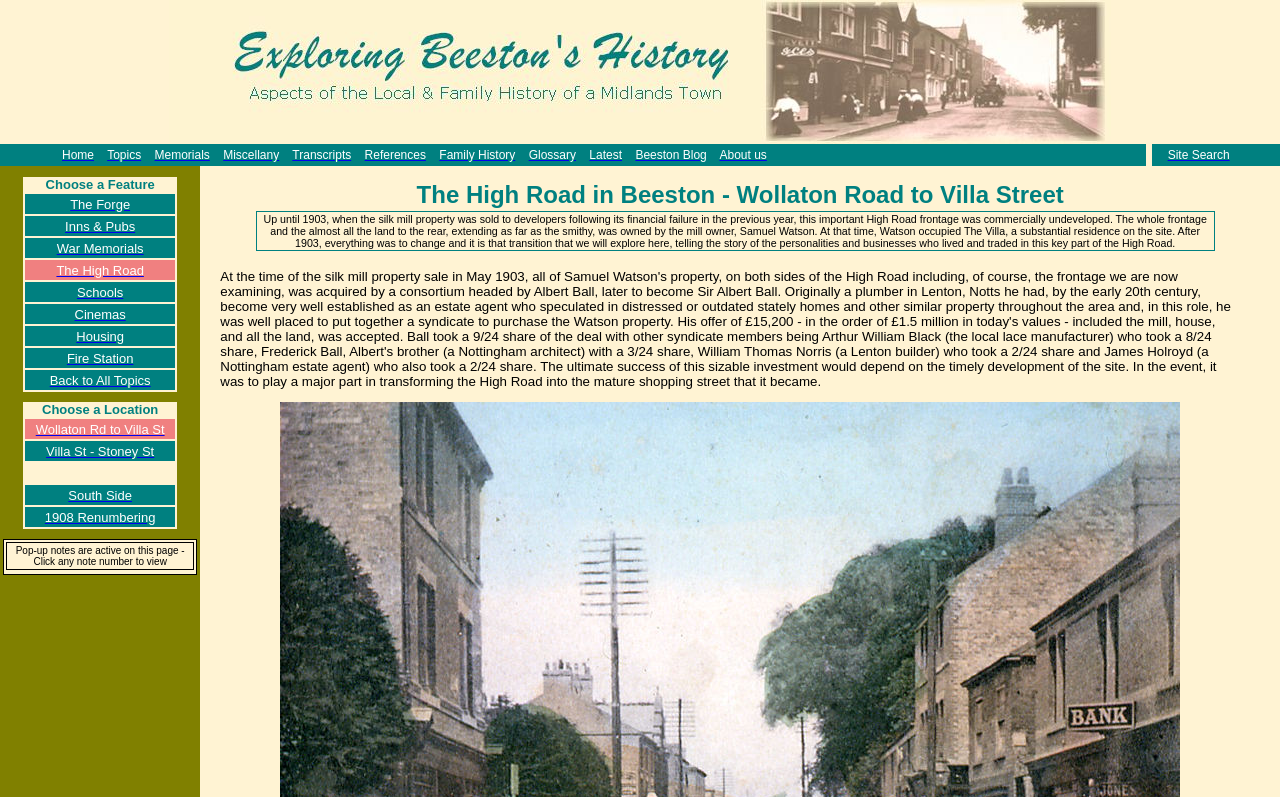Answer the question with a single word or phrase: 
What is the last feature listed in the table?

Back to All Topics